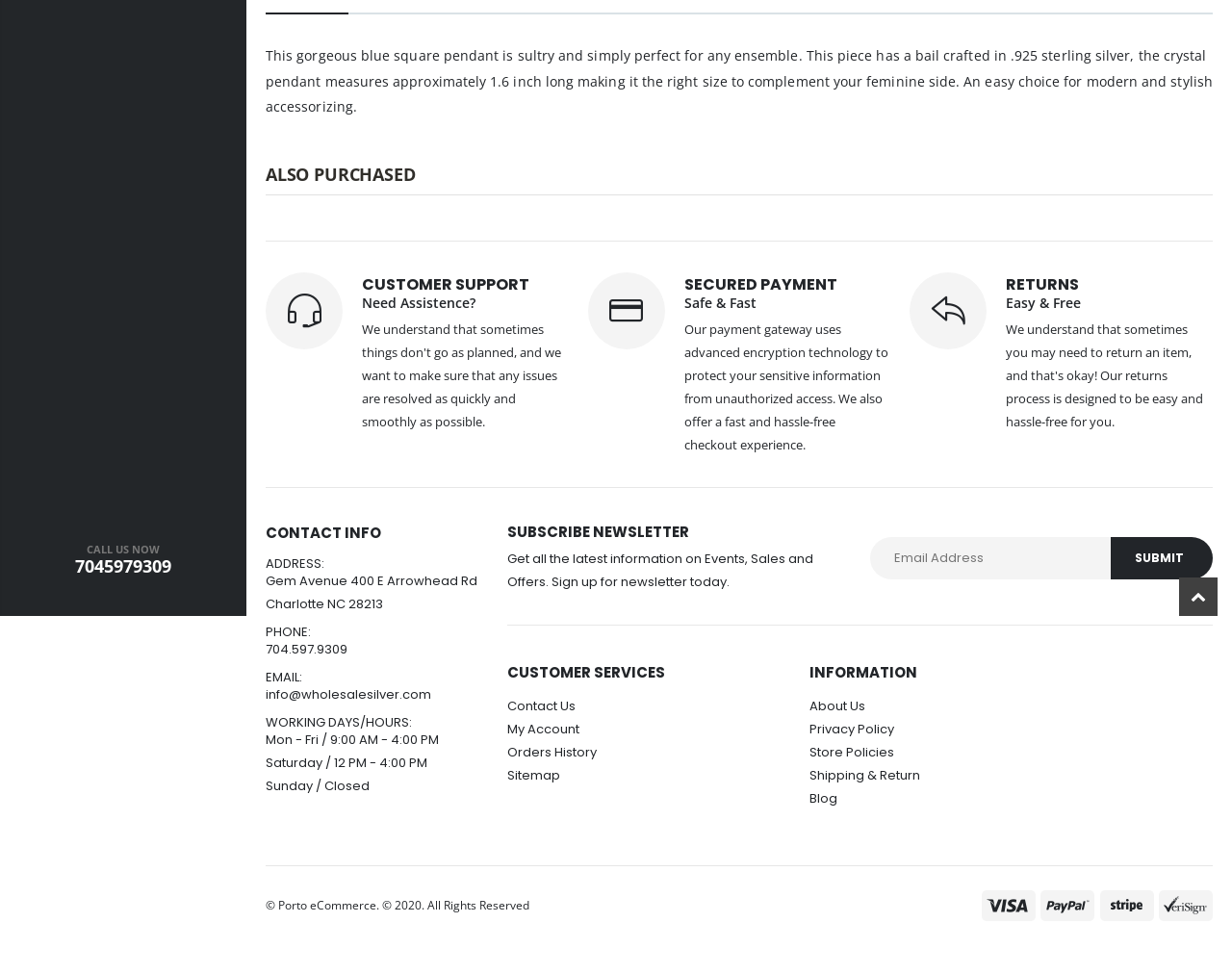Identify the bounding box for the UI element described as: "aria-label="Email Address" name="EMAIL" placeholder="Email Address"". Ensure the coordinates are four float numbers between 0 and 1, formatted as [left, top, right, bottom].

[0.706, 0.551, 0.902, 0.595]